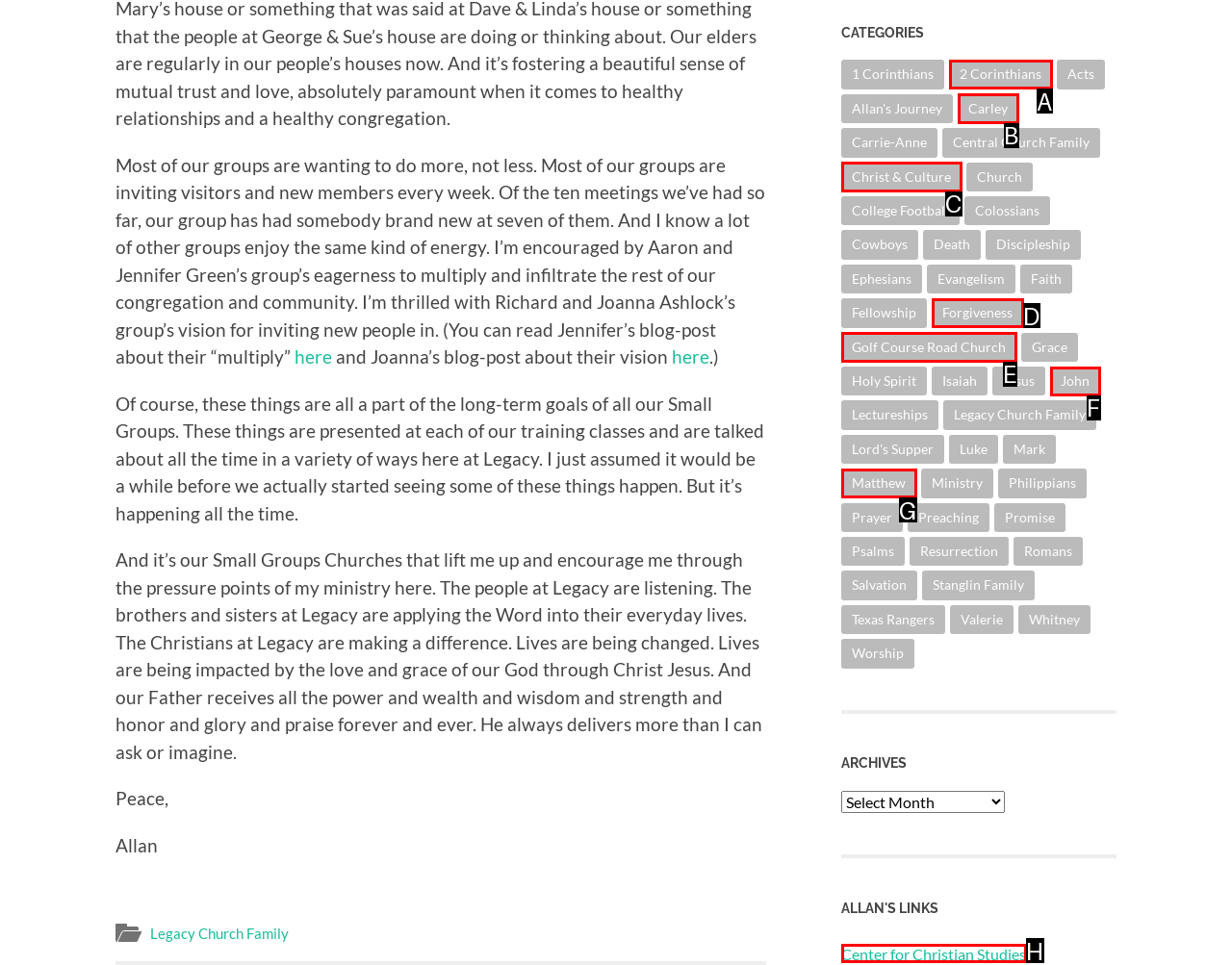Identify the correct UI element to click to achieve the task: click the 'Center for Christian Studies' link.
Answer with the letter of the appropriate option from the choices given.

H